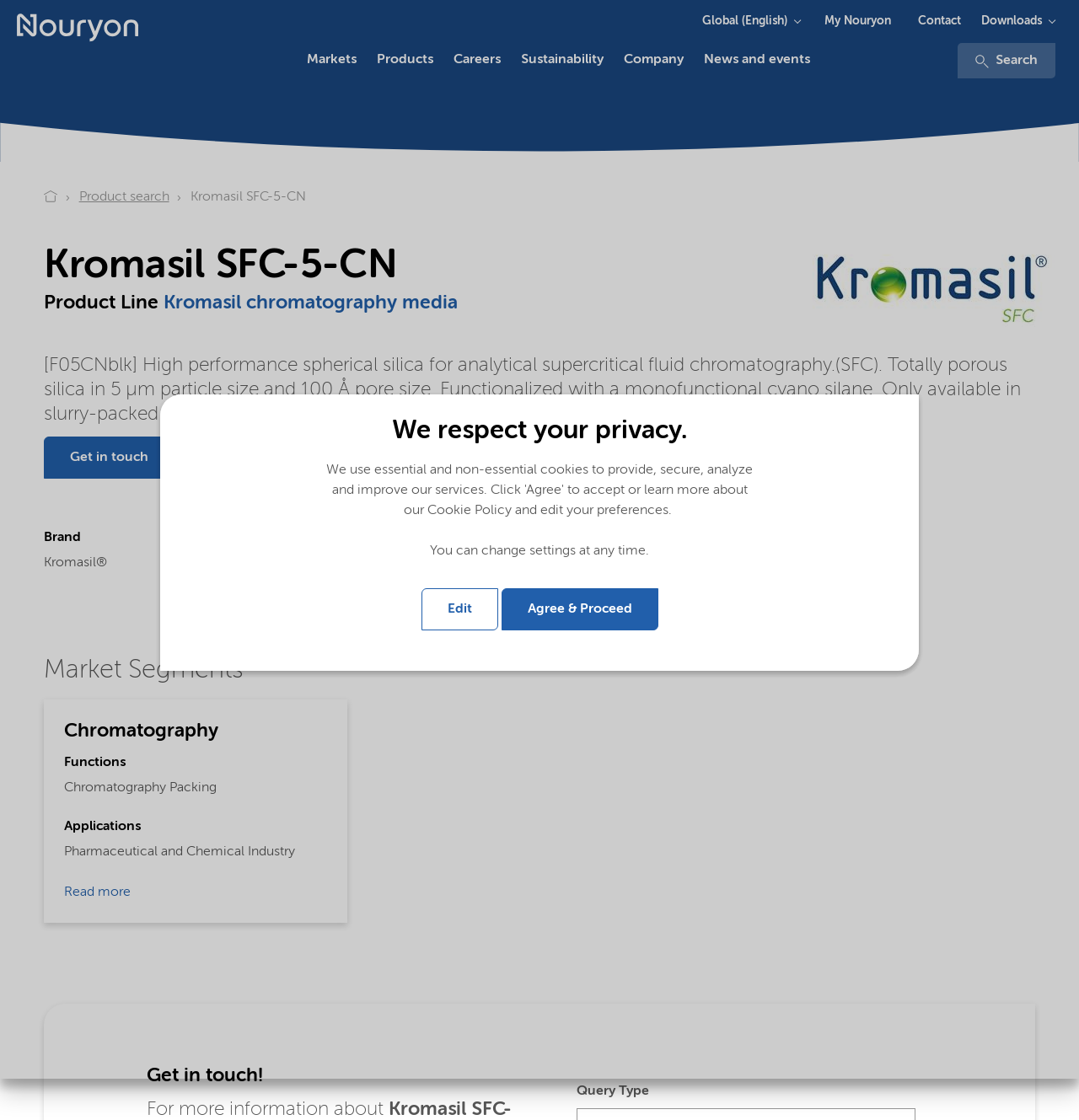What can you do with the 'Get in touch' button?
Look at the screenshot and give a one-word or phrase answer.

Contact